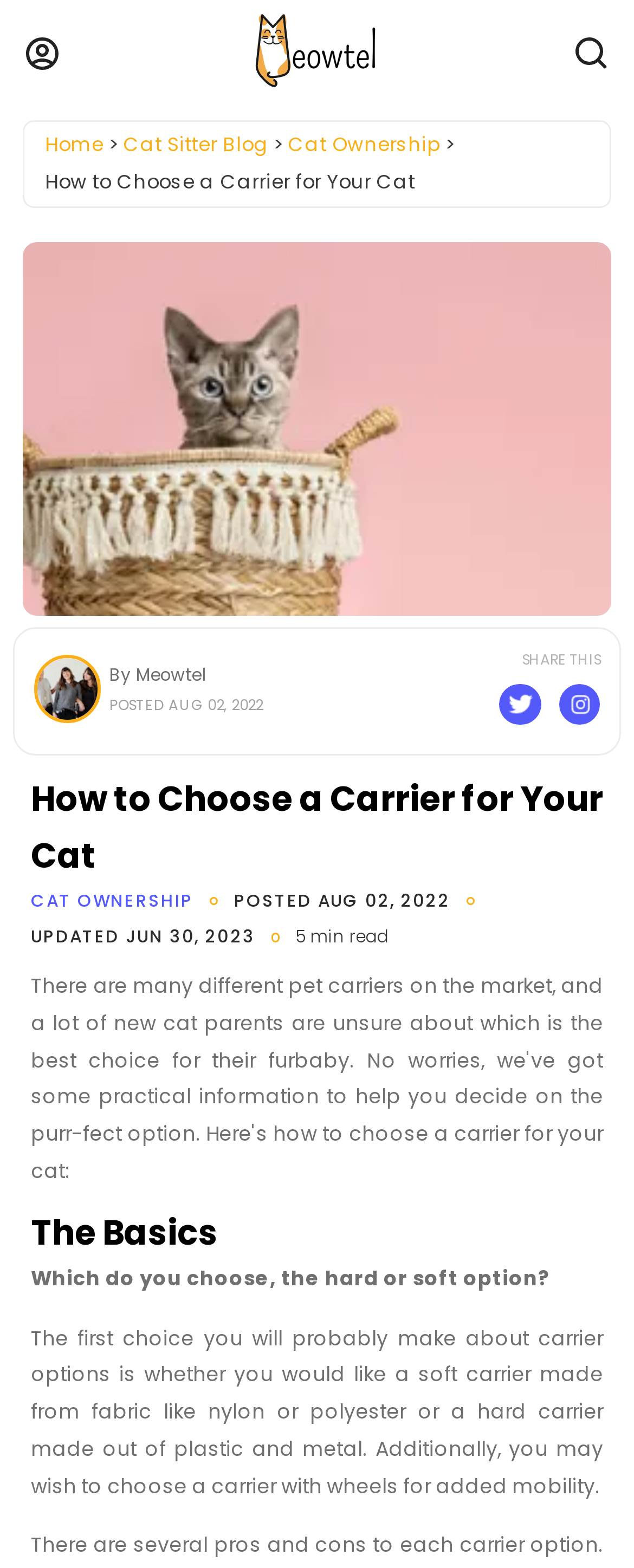Please identify the bounding box coordinates of the element that needs to be clicked to execute the following command: "Share on Twitter". Provide the bounding box using four float numbers between 0 and 1, formatted as [left, top, right, bottom].

[0.788, 0.436, 0.853, 0.462]